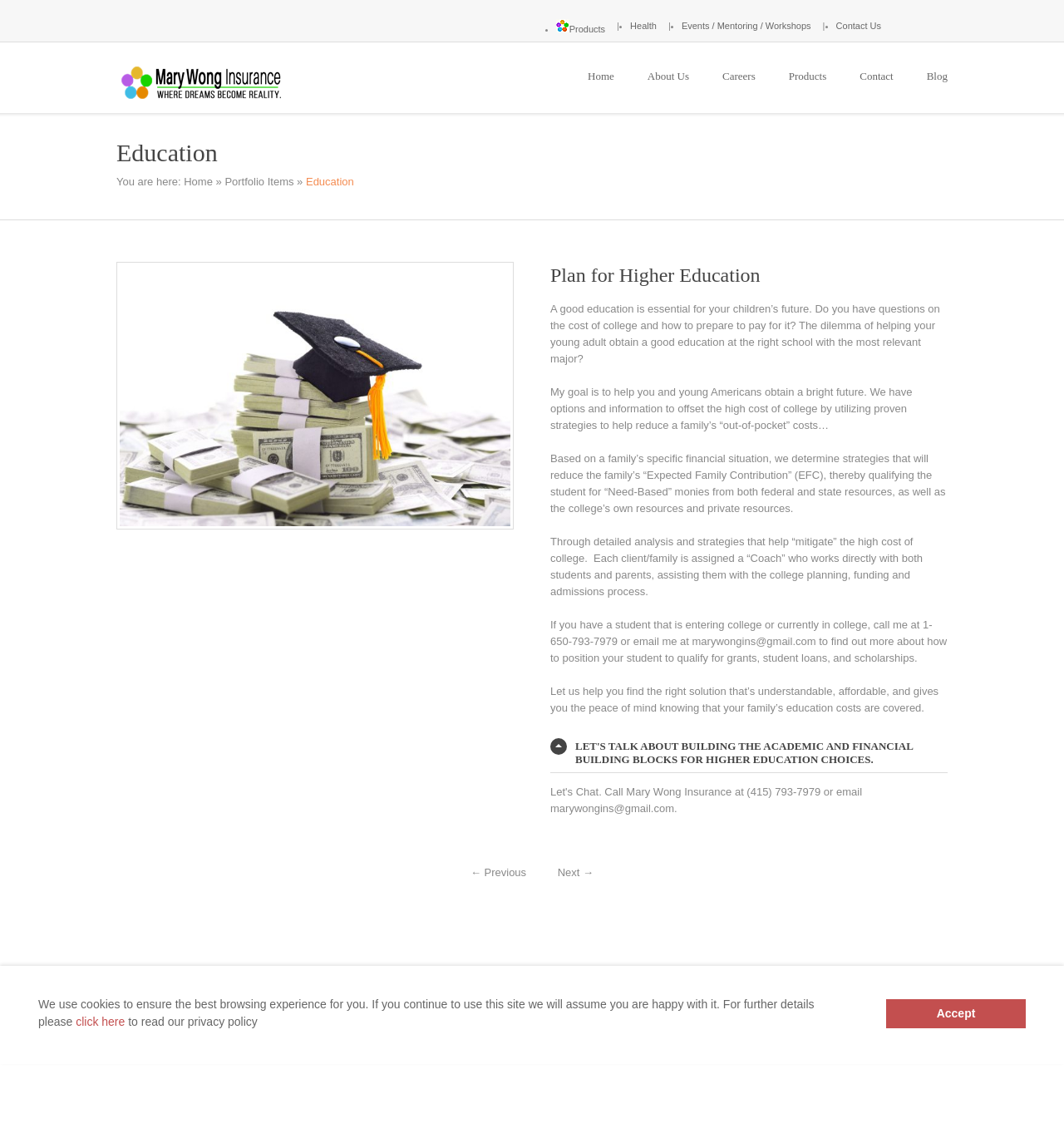Identify the bounding box coordinates of the specific part of the webpage to click to complete this instruction: "Subscribe to the newsletter".

None